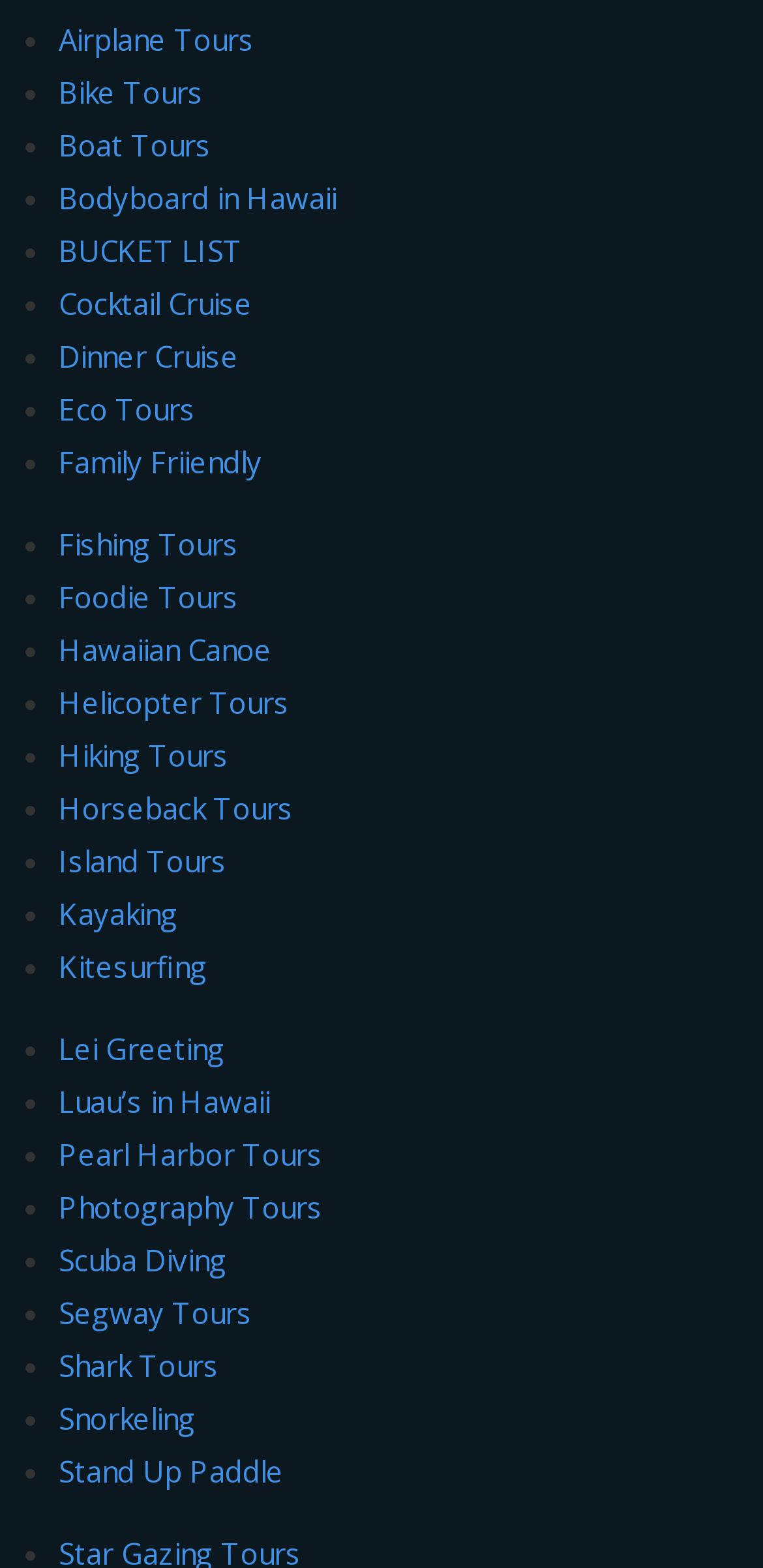Locate the bounding box coordinates of the item that should be clicked to fulfill the instruction: "View Pearl Harbor Tours".

[0.077, 0.723, 0.423, 0.749]